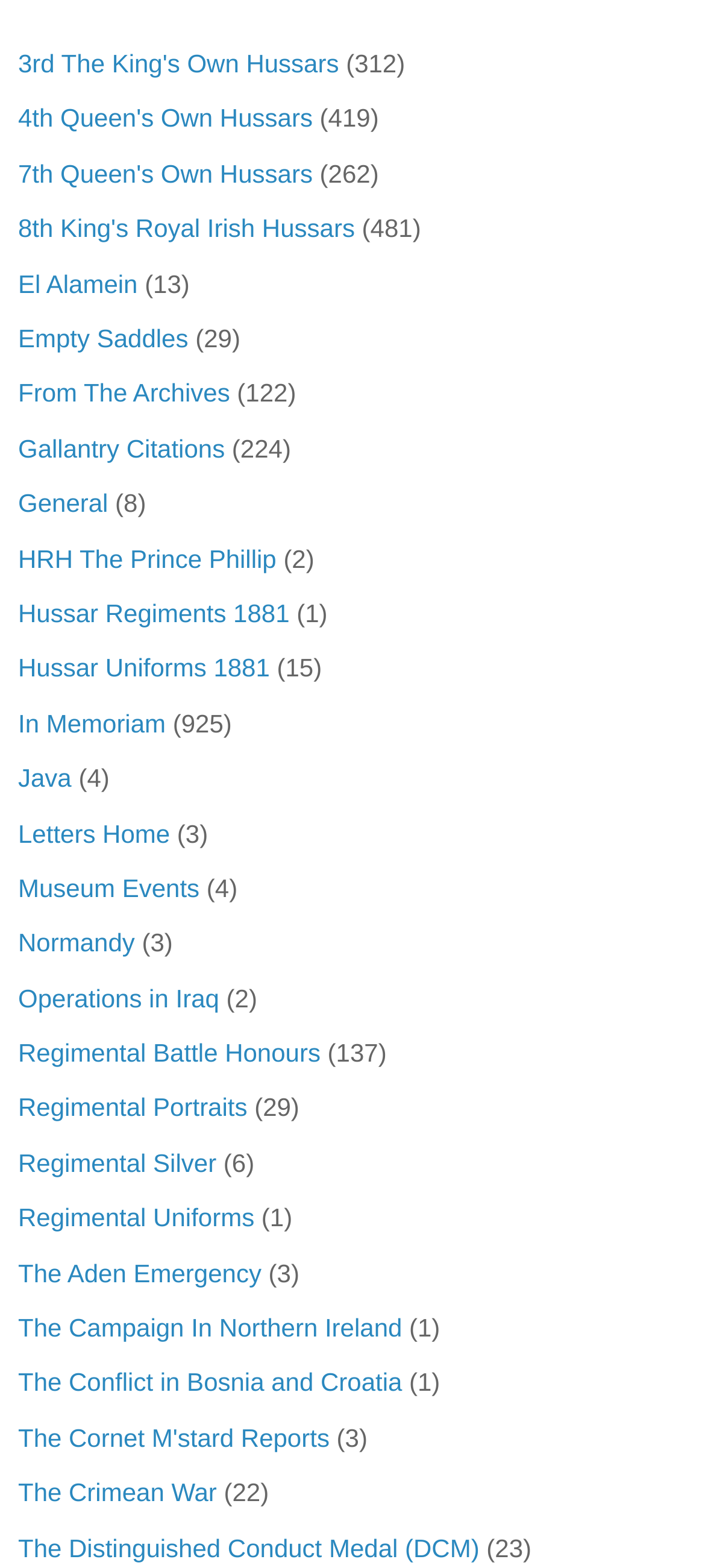Please provide a brief answer to the following inquiry using a single word or phrase:
What is the theme of the link 'In Memoriam'?

Memorial